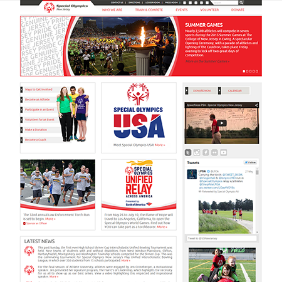Please give a one-word or short phrase response to the following question: 
What is the purpose of the website?

To empower athletes